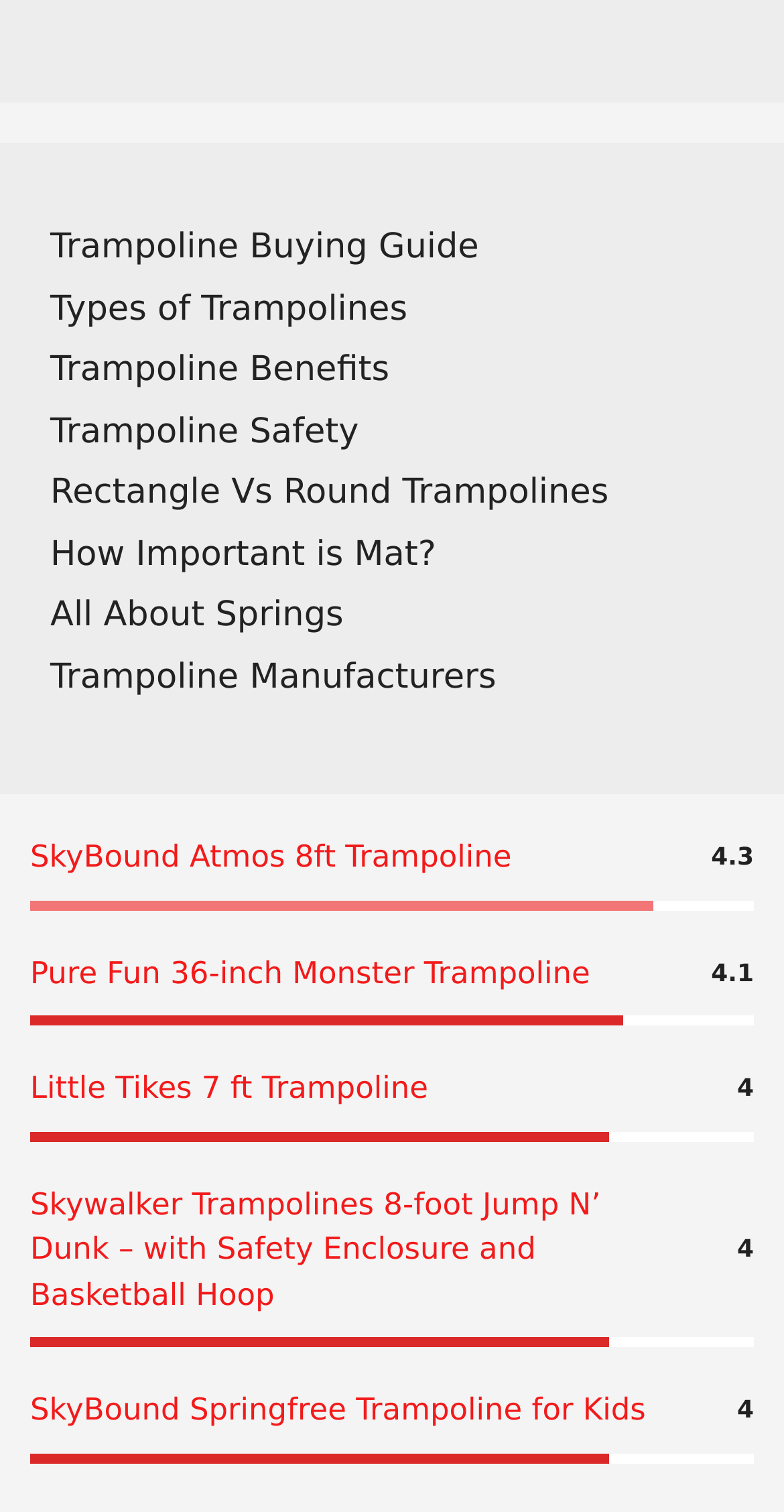Please find the bounding box coordinates in the format (top-left x, top-left y, bottom-right x, bottom-right y) for the given element description. Ensure the coordinates are floating point numbers between 0 and 1. Description: aria-label="Search icon link"

None